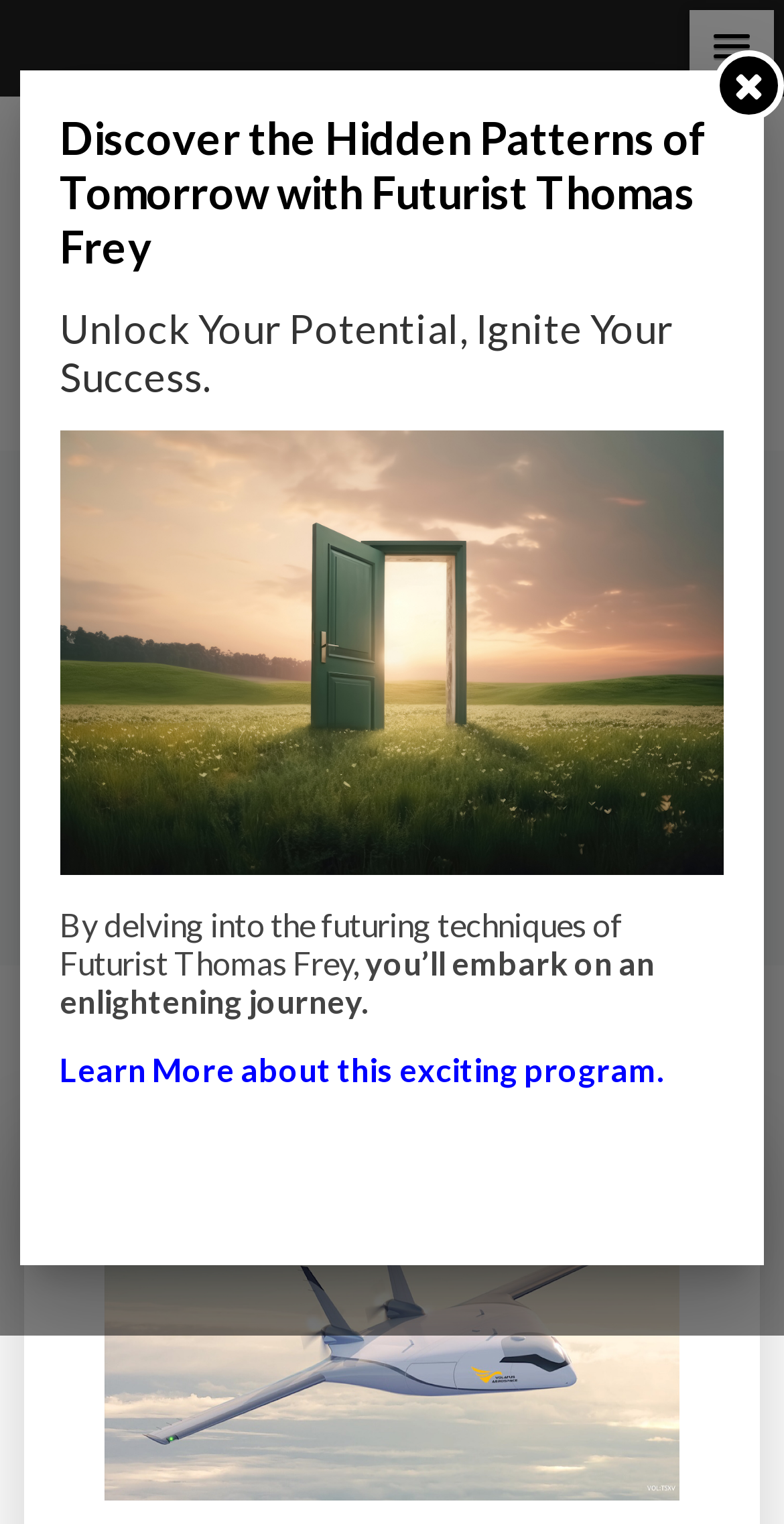From the details in the image, provide a thorough response to the question: What is the purpose of the program mentioned?

The webpage mentions 'you’ll embark on an enlightening journey' in the context of the program, suggesting that the purpose of the program is to provide a learning or enlightening experience.